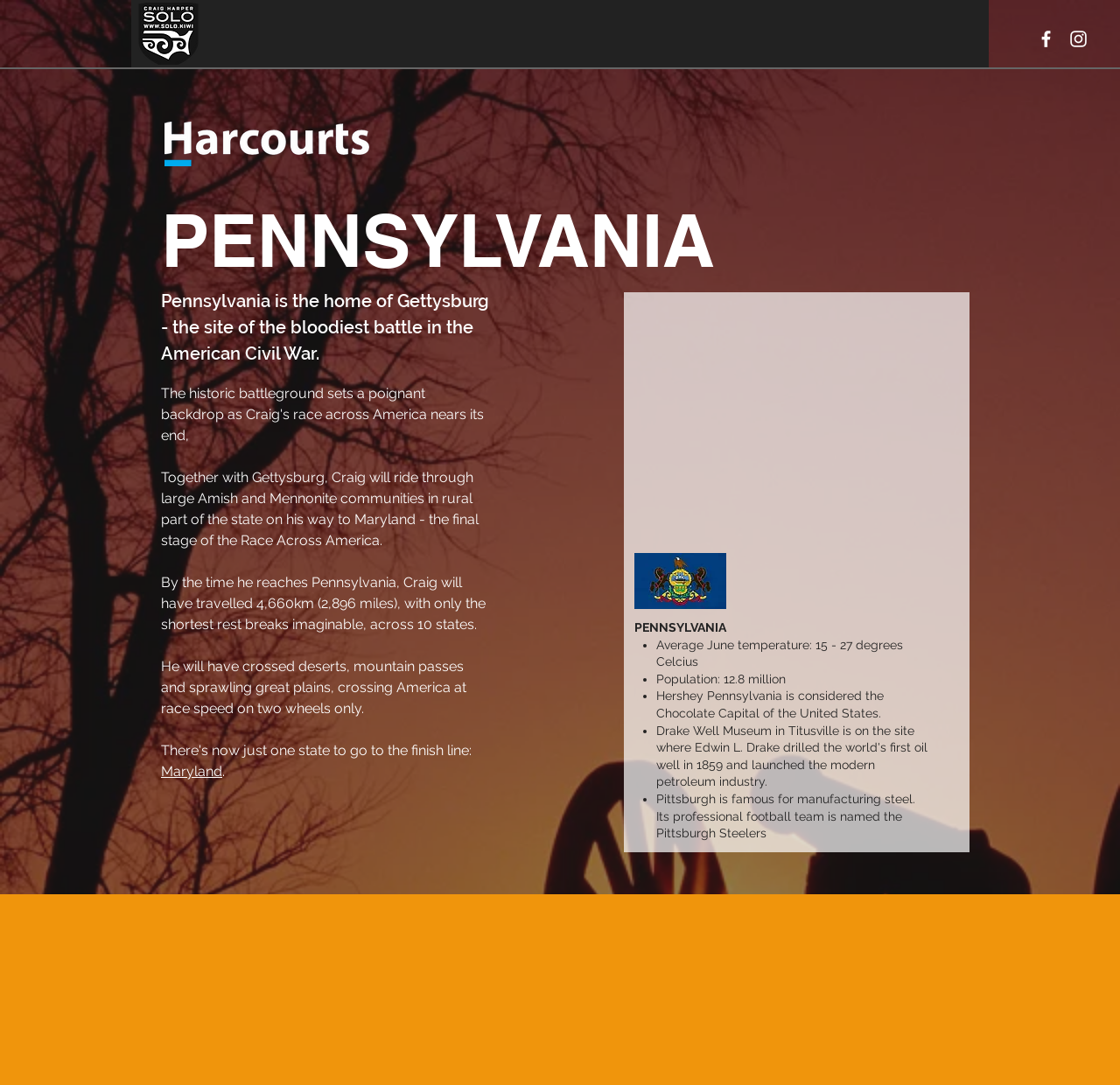Highlight the bounding box coordinates of the element that should be clicked to carry out the following instruction: "Follow SOLO on Facebook". The coordinates must be given as four float numbers ranging from 0 to 1, i.e., [left, top, right, bottom].

[0.924, 0.026, 0.944, 0.046]